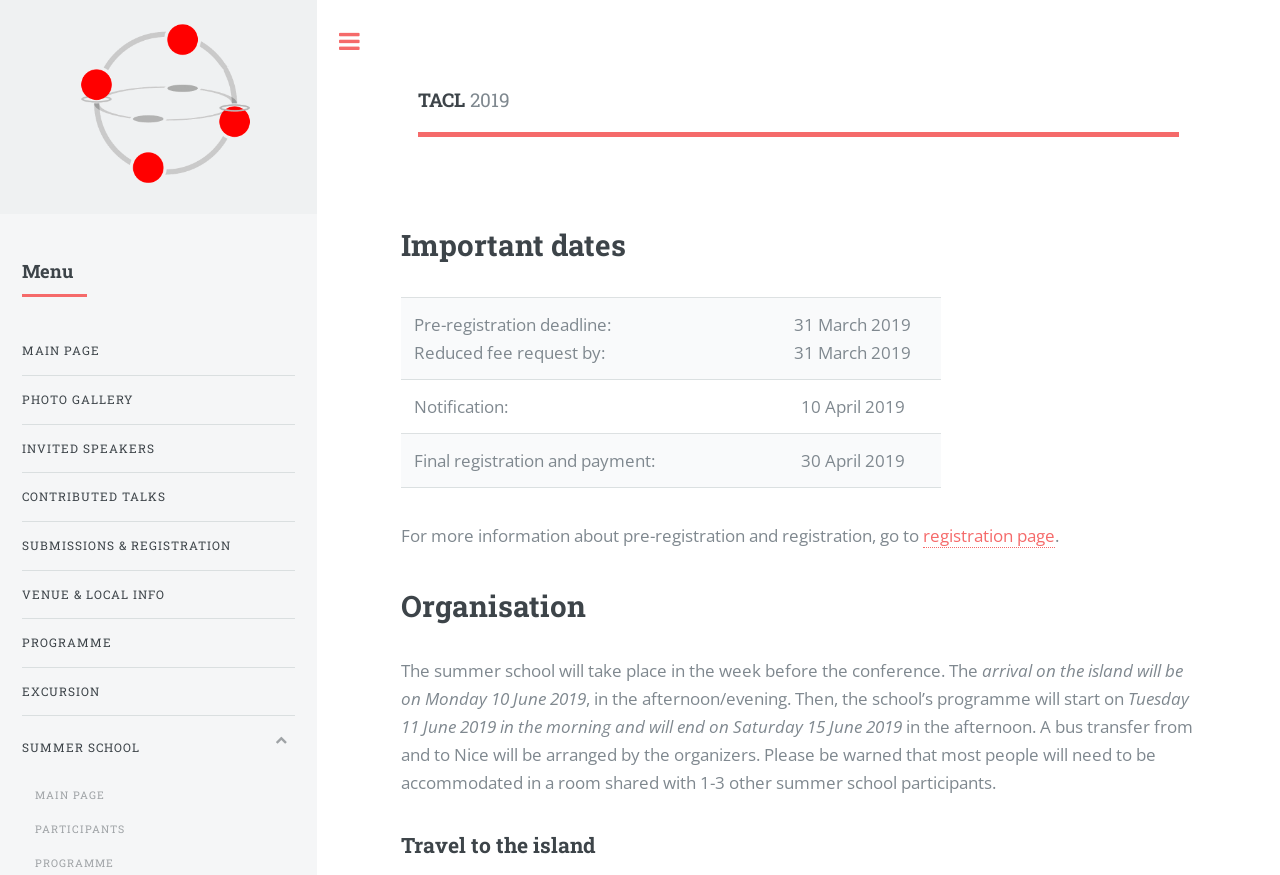Please specify the bounding box coordinates of the clickable region to carry out the following instruction: "View summer school organisation". The coordinates should be four float numbers between 0 and 1, in the format [left, top, right, bottom].

[0.313, 0.667, 0.934, 0.718]